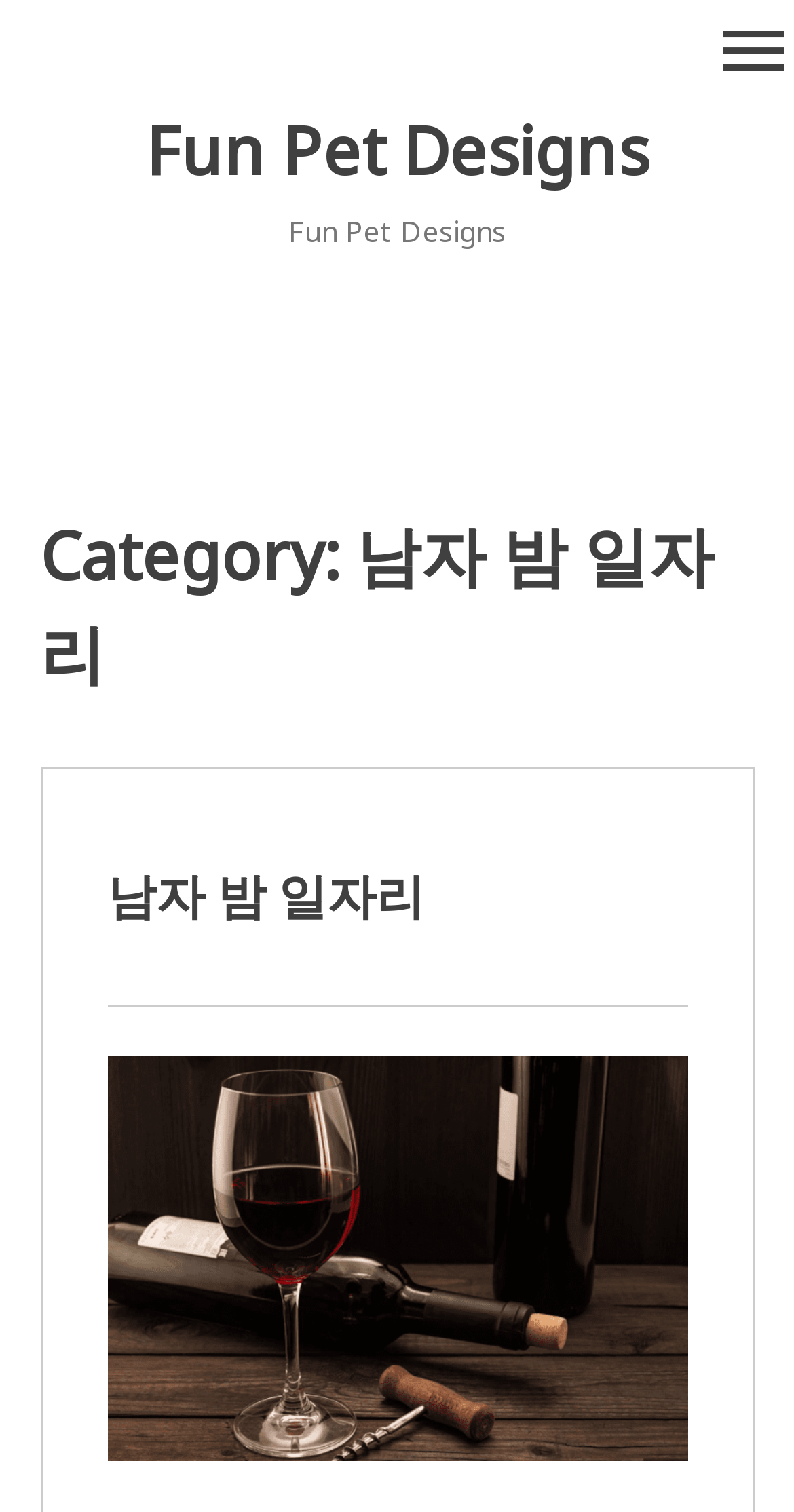Answer the question briefly using a single word or phrase: 
What is the name of the website?

Fun Pet Designs